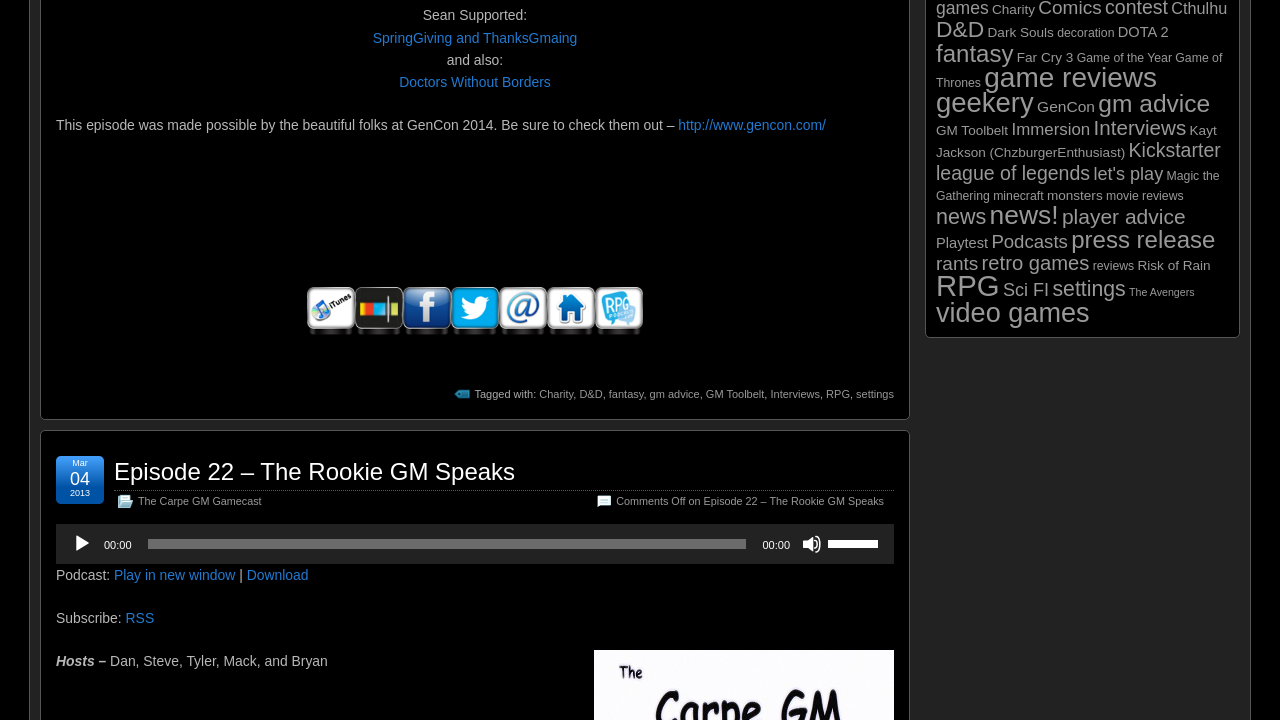Based on the image, provide a detailed response to the question:
What is the date of the episode?

I found the answer by looking at the date section, where it says 'Mar 04, 2013'.